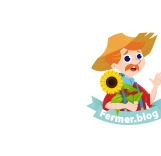Provide a brief response in the form of a single word or phrase:
What is the text on the ribbon-like banner?

Fermer.blog